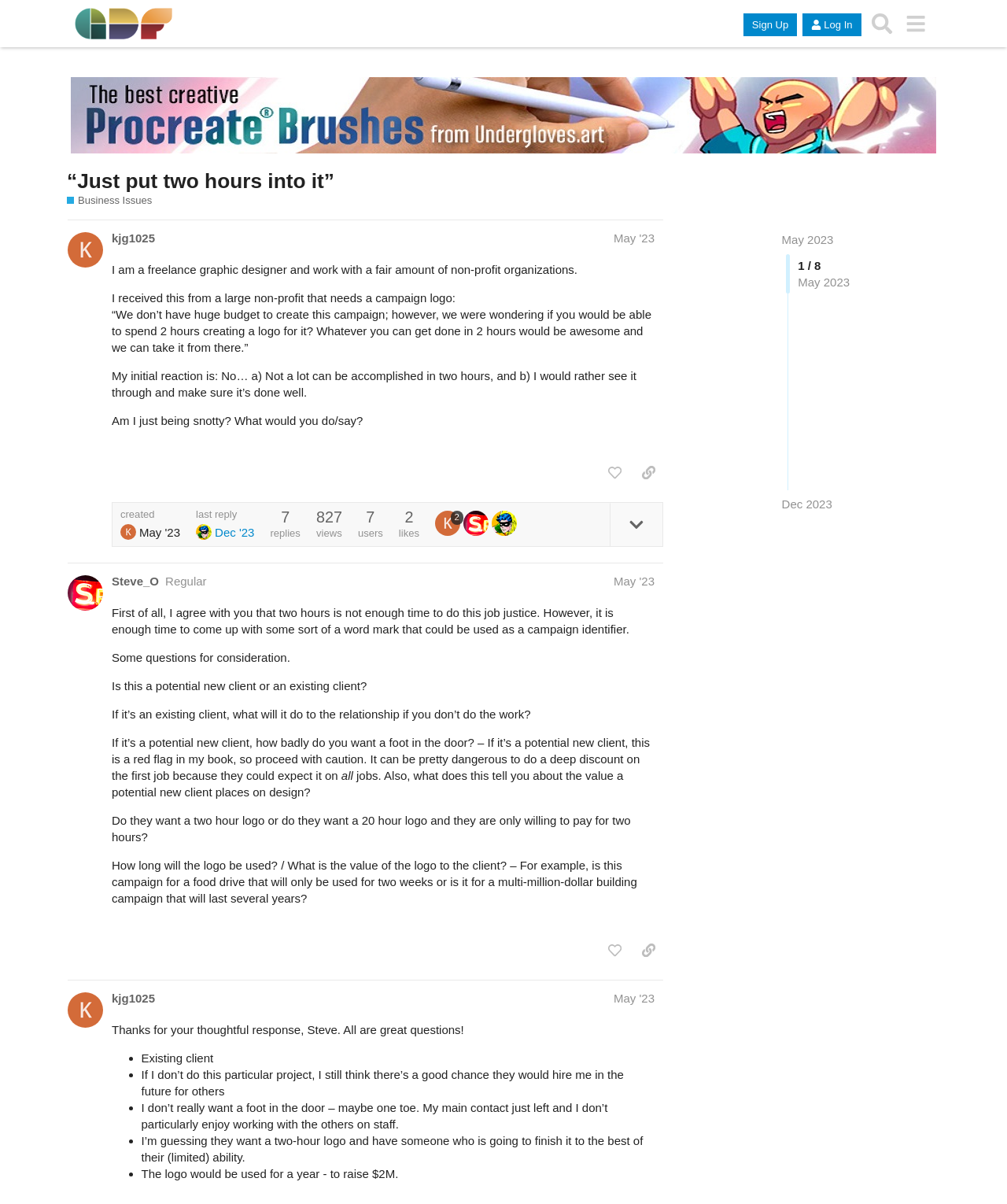Please find the bounding box coordinates for the clickable element needed to perform this instruction: "Like the post by Steve_O".

[0.596, 0.779, 0.625, 0.801]